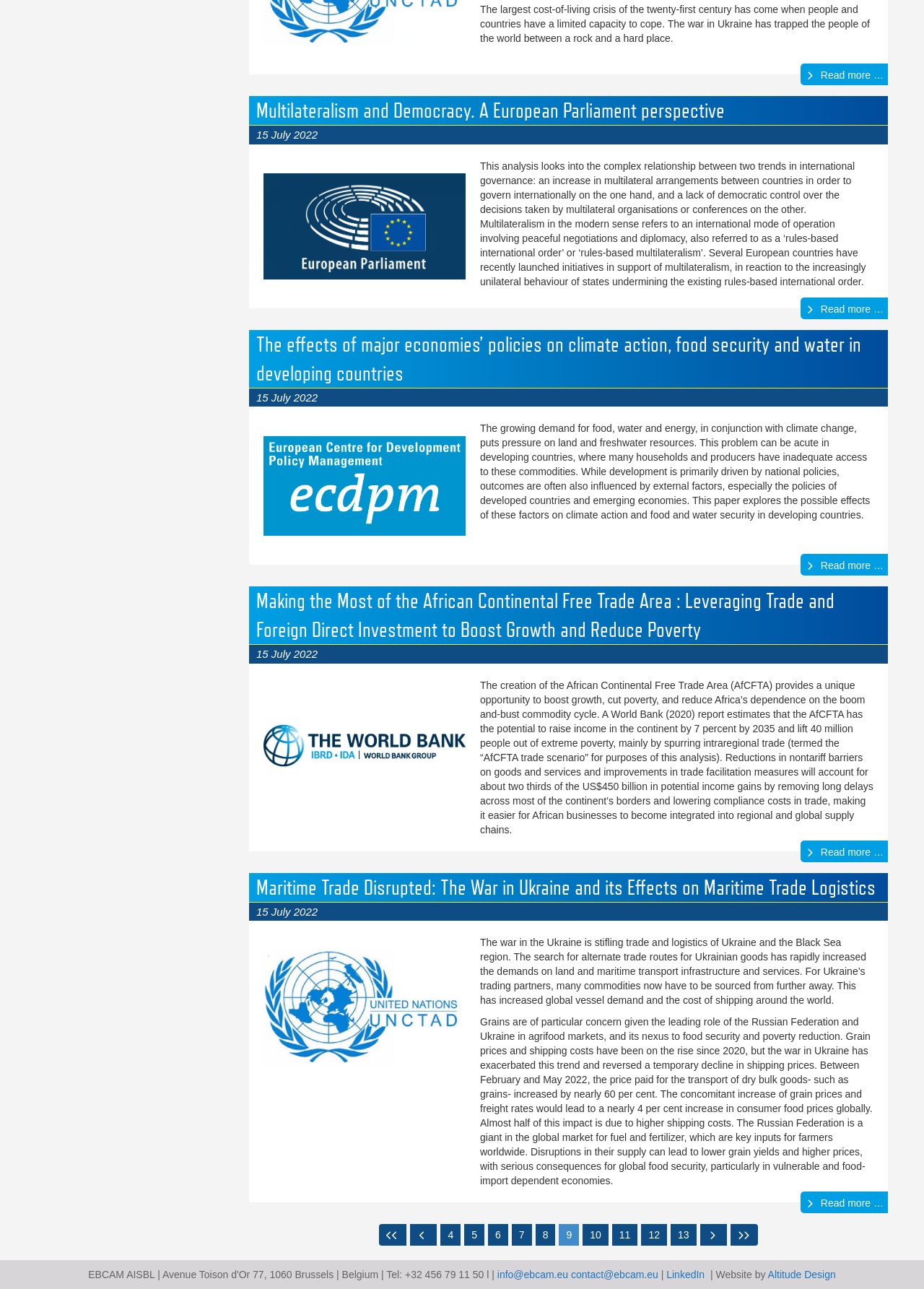Could you provide the bounding box coordinates for the portion of the screen to click to complete this instruction: "Plan your visit"?

None